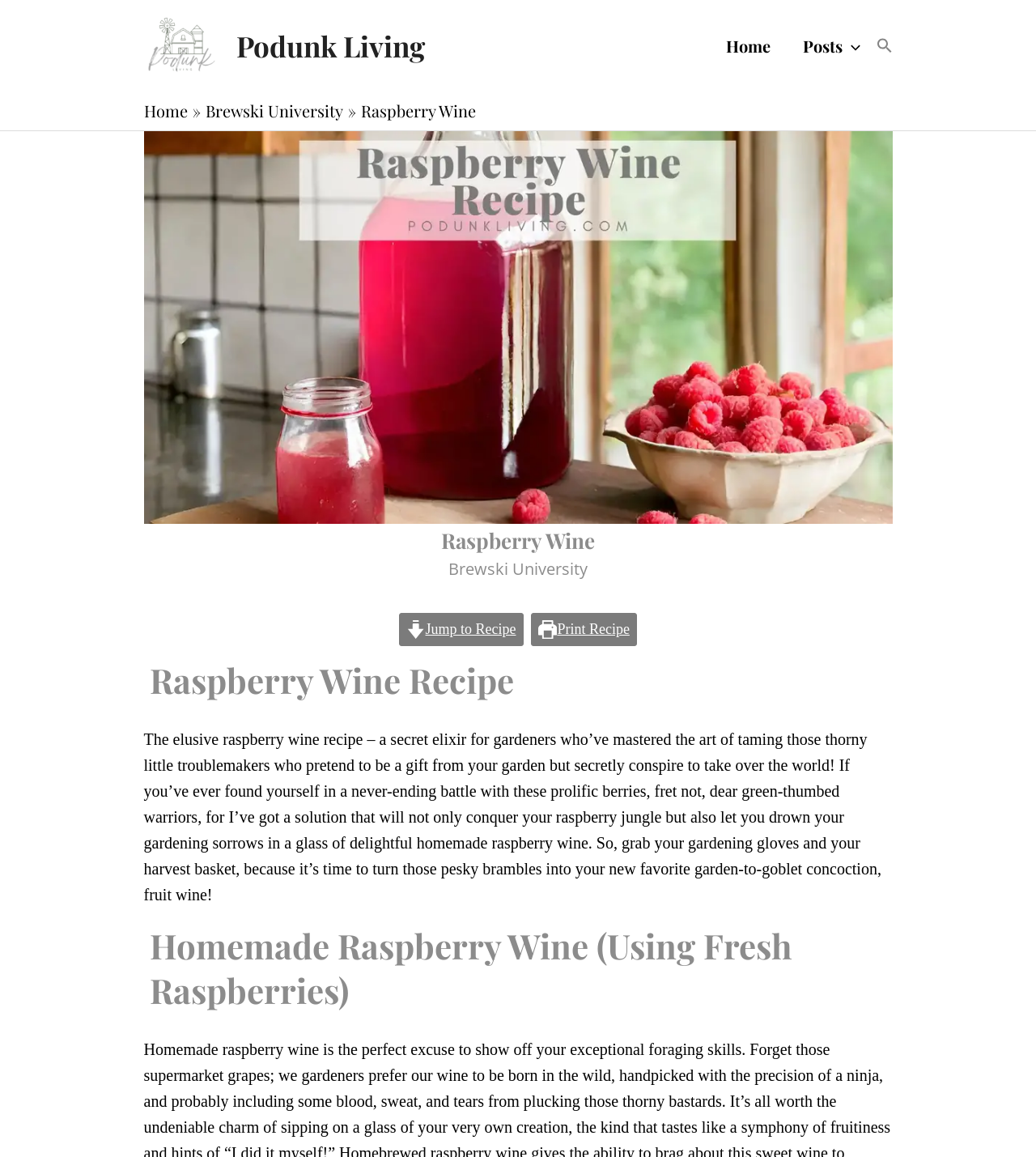Provide a short, one-word or phrase answer to the question below:
What social media platforms are mentioned on the webpage?

Facebook, Instagram, Twitter